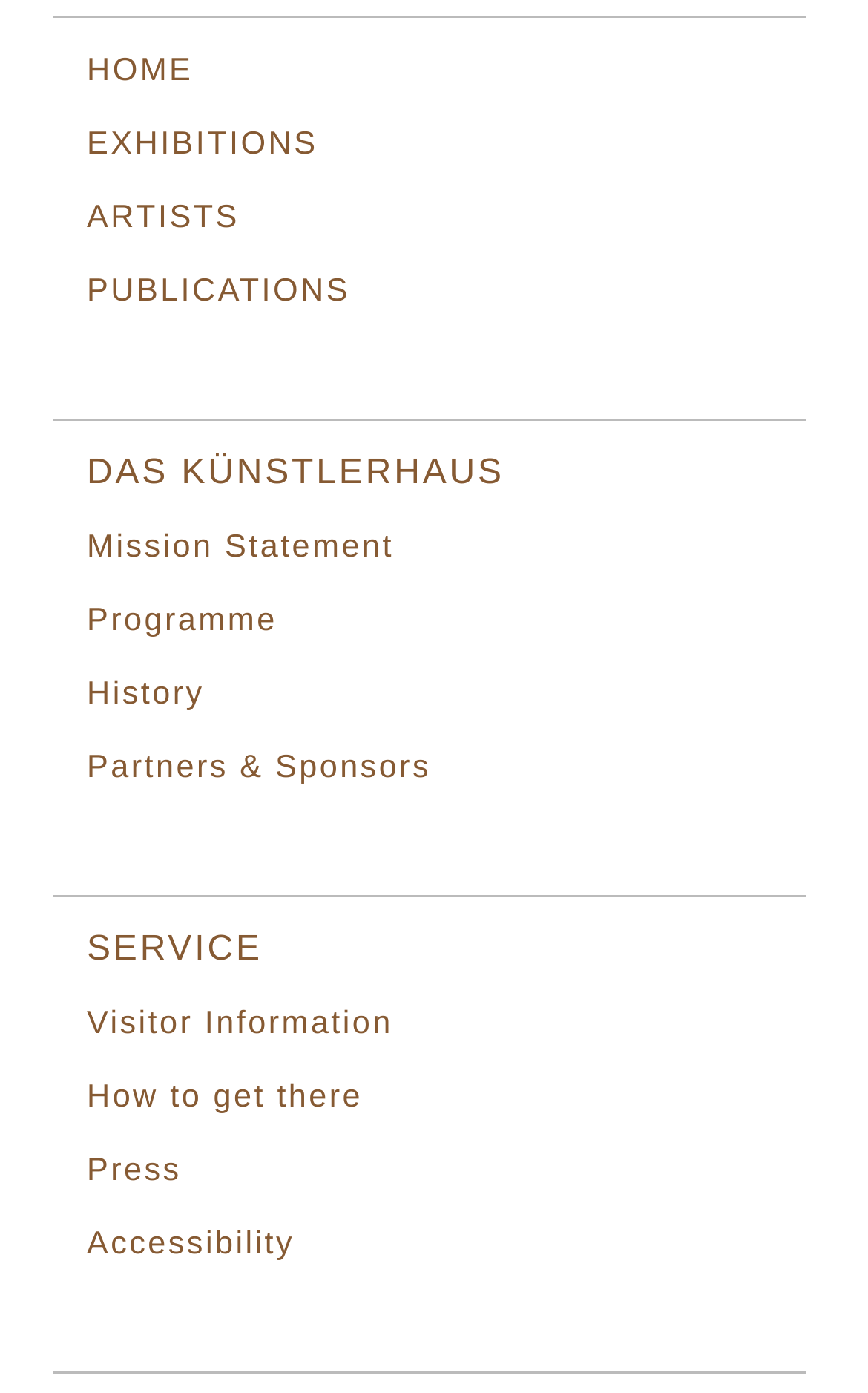Specify the bounding box coordinates of the area to click in order to follow the given instruction: "go to home page."

[0.1, 0.038, 0.223, 0.063]